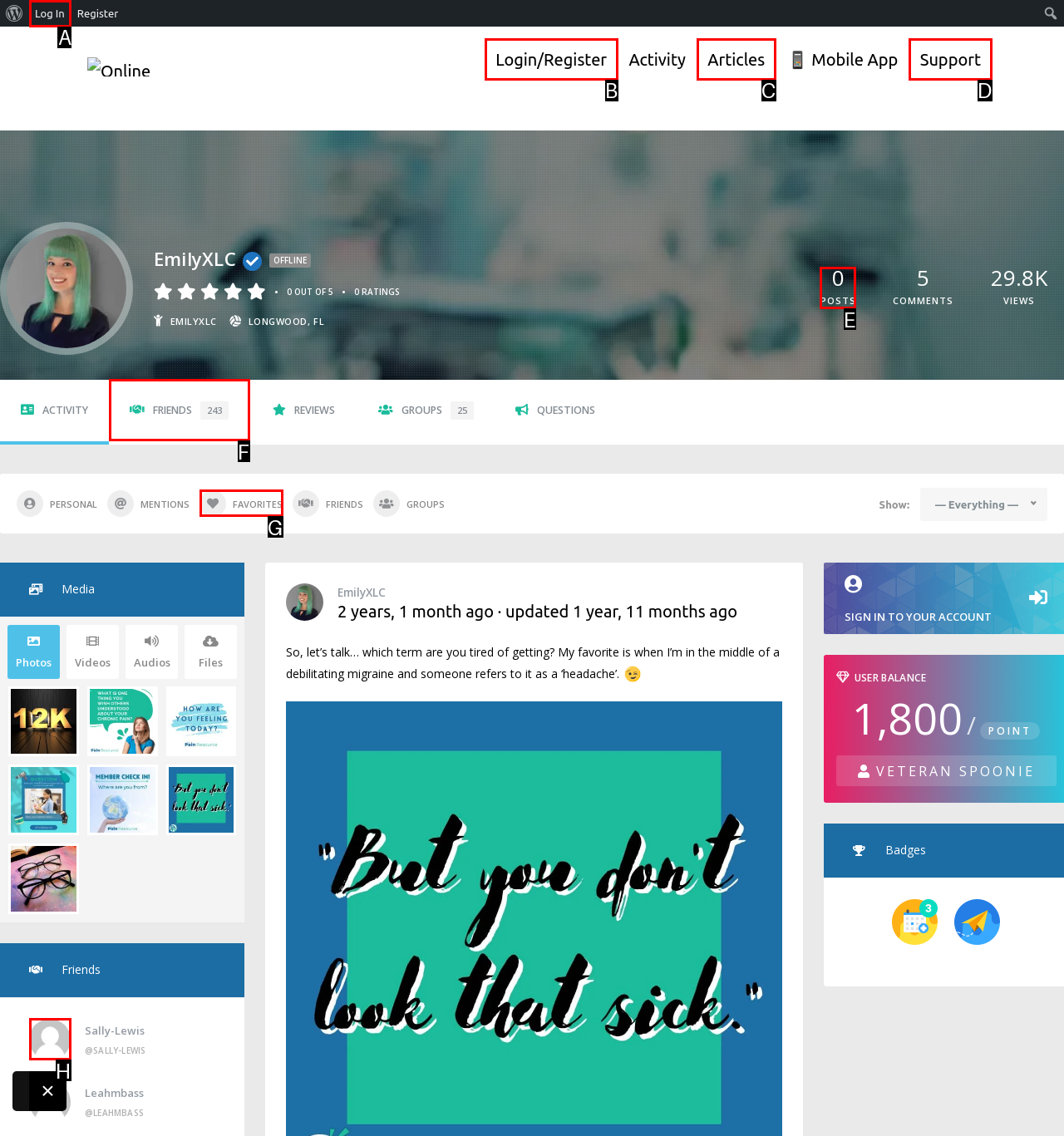Select the proper HTML element to perform the given task: Check 0 POSTS Answer with the corresponding letter from the provided choices.

E